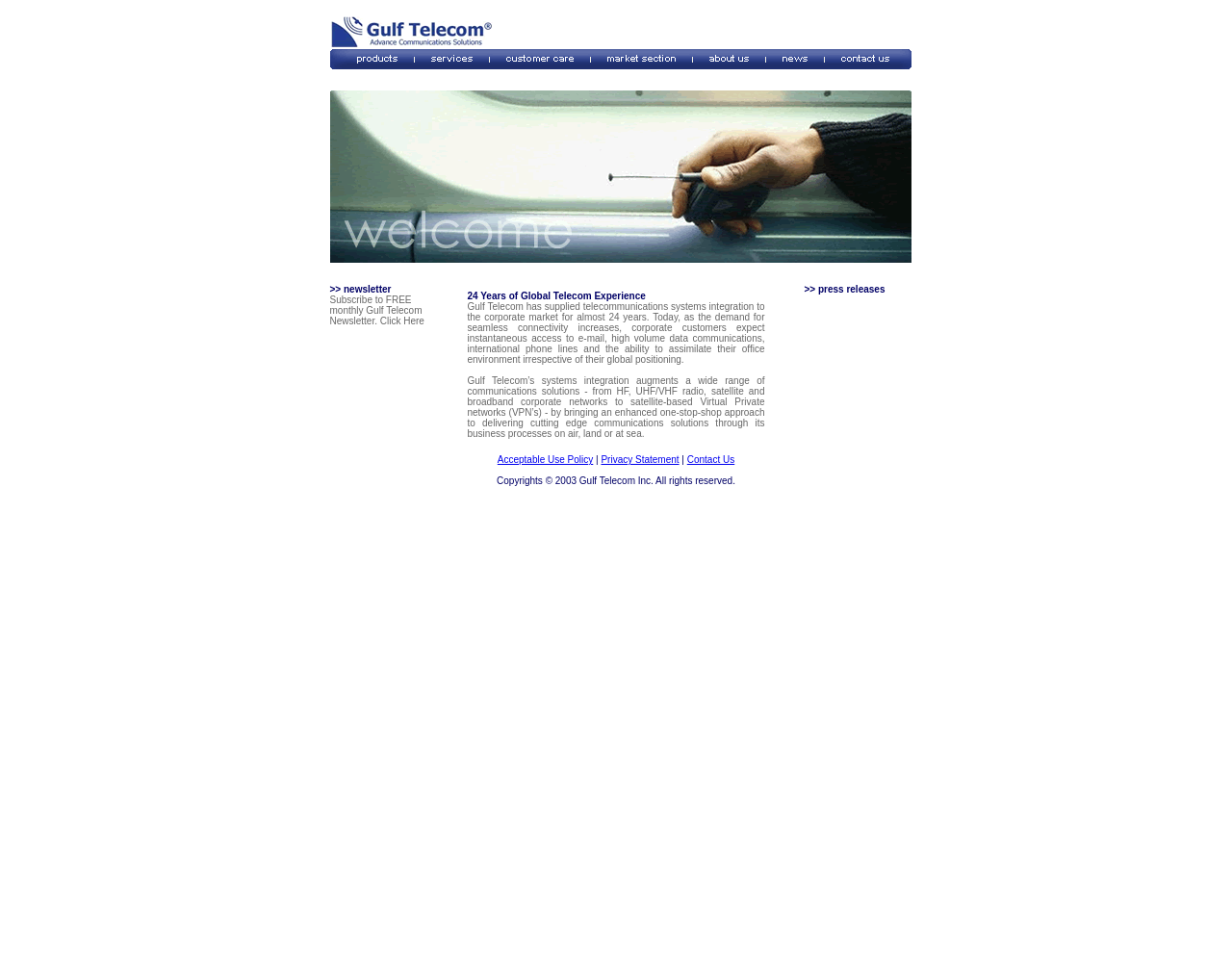Create an elaborate caption that covers all aspects of the webpage.

The webpage appears to be a corporate website for Gulf Telecom, a telecommunications systems integration company. The page is divided into several sections, with a prominent newsletter subscription section at the top. 

Below the newsletter section, there is a block of text that describes the company's 24 years of experience in the global telecom industry. The text is divided into three paragraphs, with the first paragraph introducing the company's history, the second paragraph explaining the company's systems integration capabilities, and the third paragraph highlighting the company's business processes.

To the right of the block of text, there are three links: "Acceptable Use Policy", "Privacy Statement", and "Contact Us". These links are separated by vertical lines.

At the bottom of the page, there is a copyright statement that reads "Copyrights © 2003 Gulf Telecom Inc. All rights reserved."

The layout of the page is organized into a series of tables, with each section of the page contained within a table row. The tables are used to align the various elements of the page, including the text, links, and newsletter subscription section.